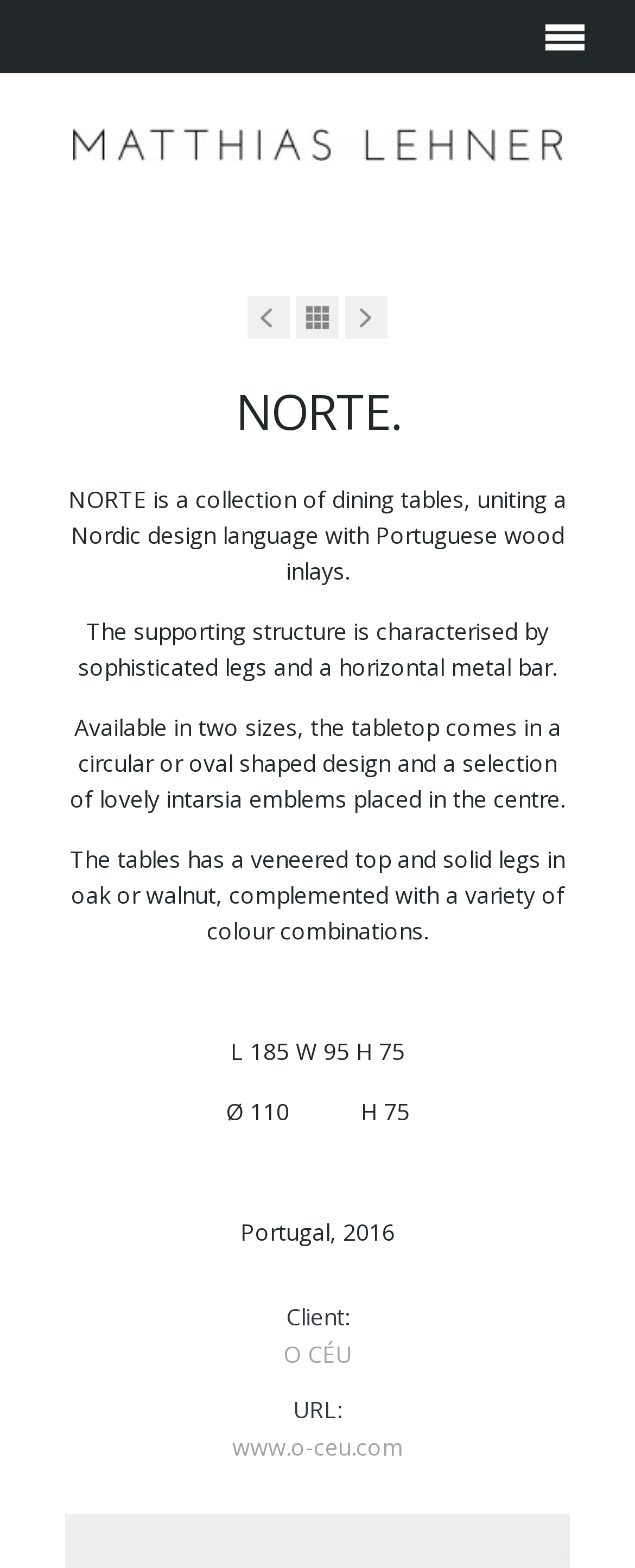What is the URL of the client's website?
Please use the image to provide an in-depth answer to the question.

The URL of the client's website is mentioned in the link 'www.o-ceu.com' on the webpage, which is provided below the client's name.